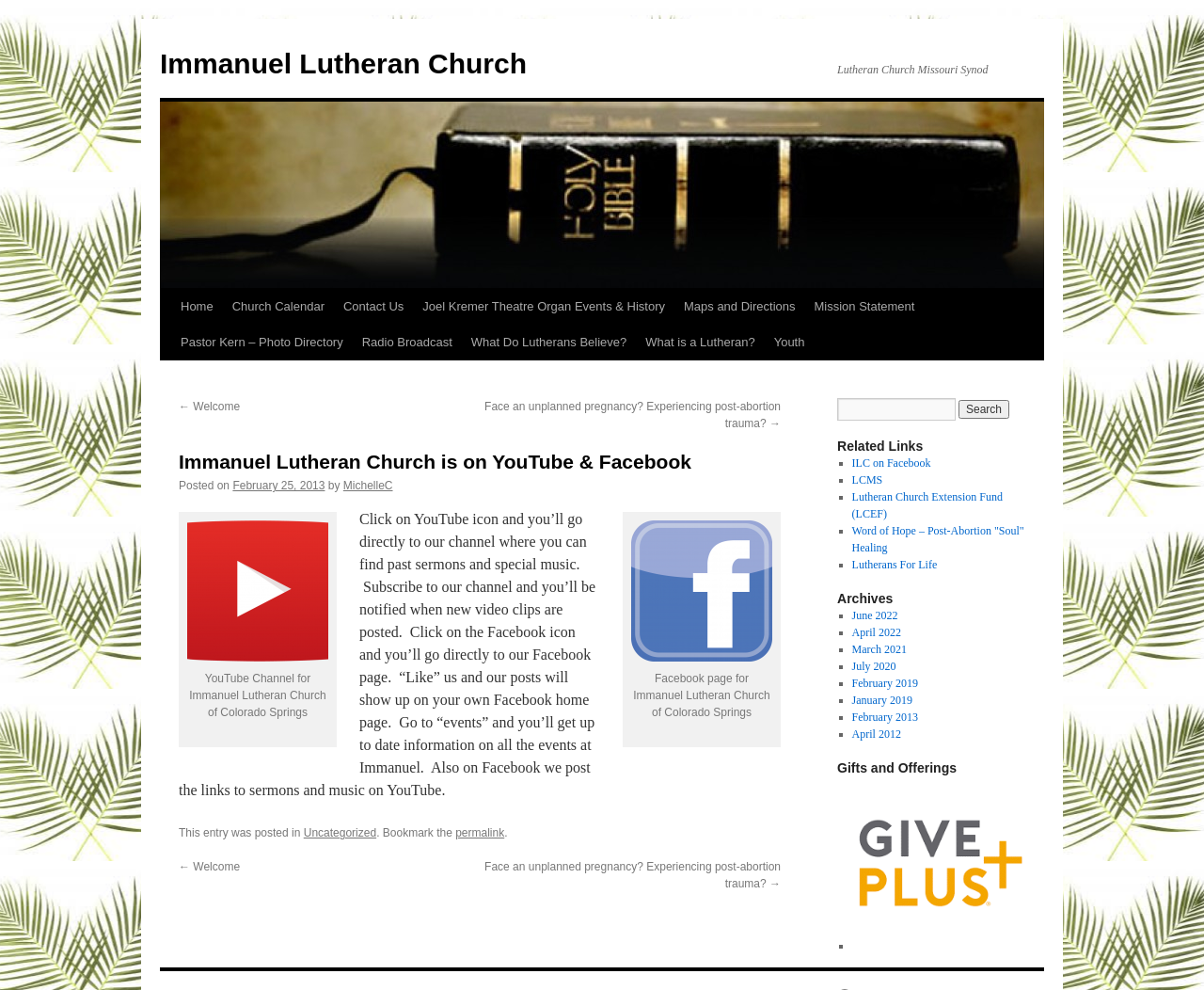Please locate the bounding box coordinates of the element's region that needs to be clicked to follow the instruction: "Click on the 'What Do Lutherans Believe?' link". The bounding box coordinates should be provided as four float numbers between 0 and 1, i.e., [left, top, right, bottom].

[0.383, 0.328, 0.528, 0.364]